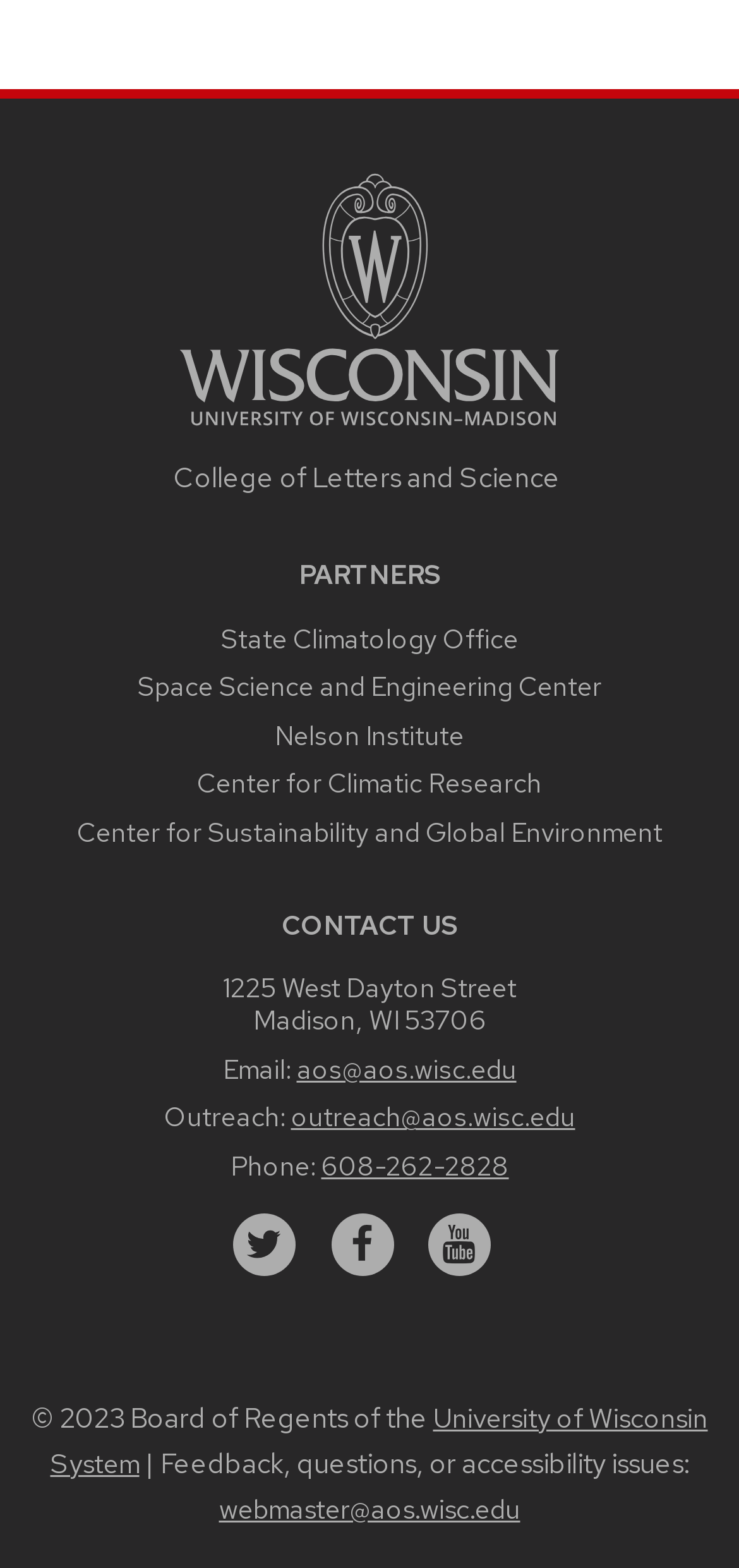Could you locate the bounding box coordinates for the section that should be clicked to accomplish this task: "Follow on Twitter".

[0.316, 0.774, 0.4, 0.814]